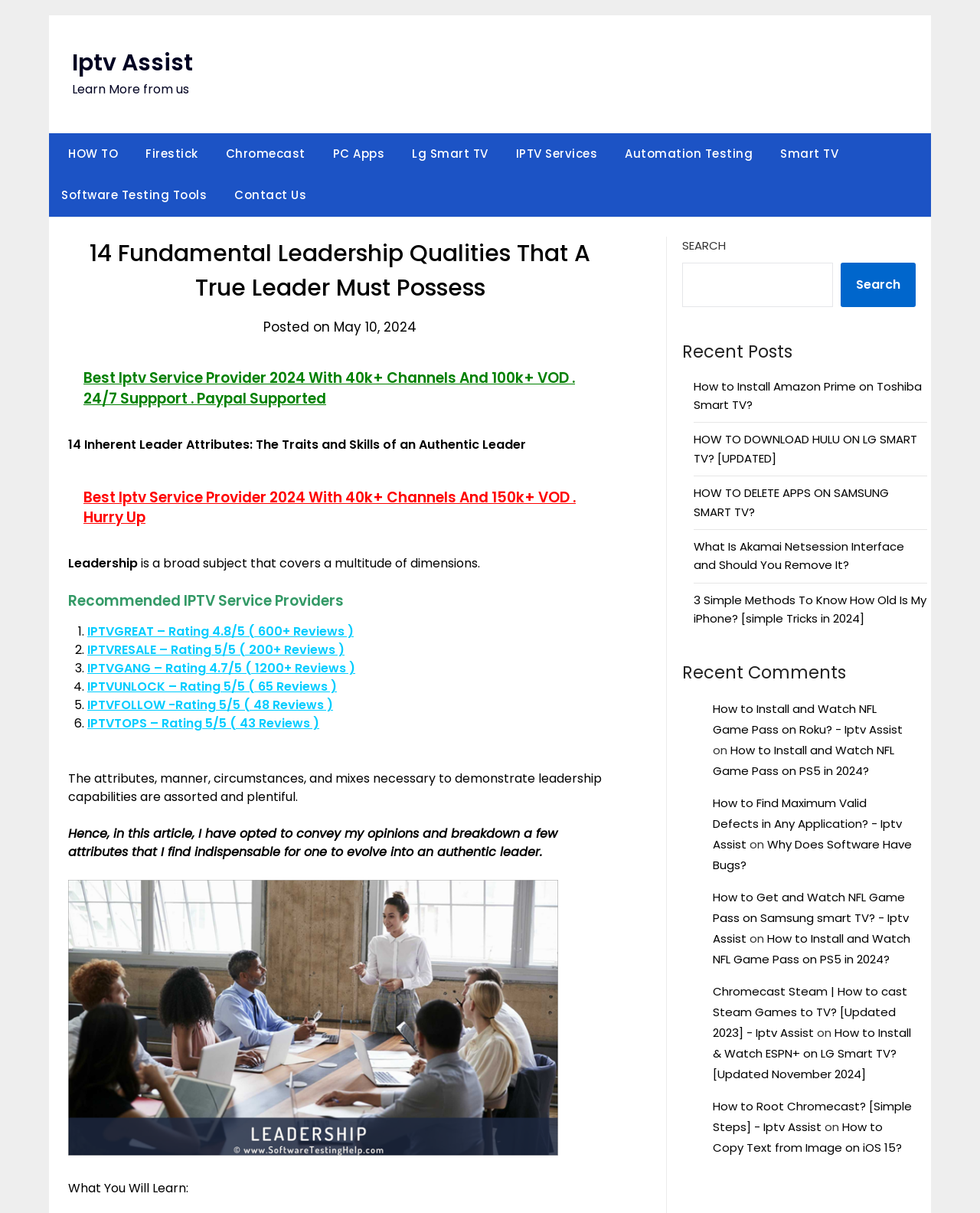Can you give a comprehensive explanation to the question given the content of the image?
How many recent posts are listed?

The webpage lists 5 recent posts, each with a link to the full article. The posts are titled 'How to Install Amazon Prime on Toshiba Smart TV?', 'HOW TO DOWNLOAD HULU ON LG SMART TV? [UPDATED]', 'HOW TO DELETE APPS ON SAMSUNG SMART TV?', 'What Is Akamai Netsession Interface and Should You Remove It?', and '3 Simple Methods To Know How Old Is My iPhone? [simple Tricks in 2024]'.